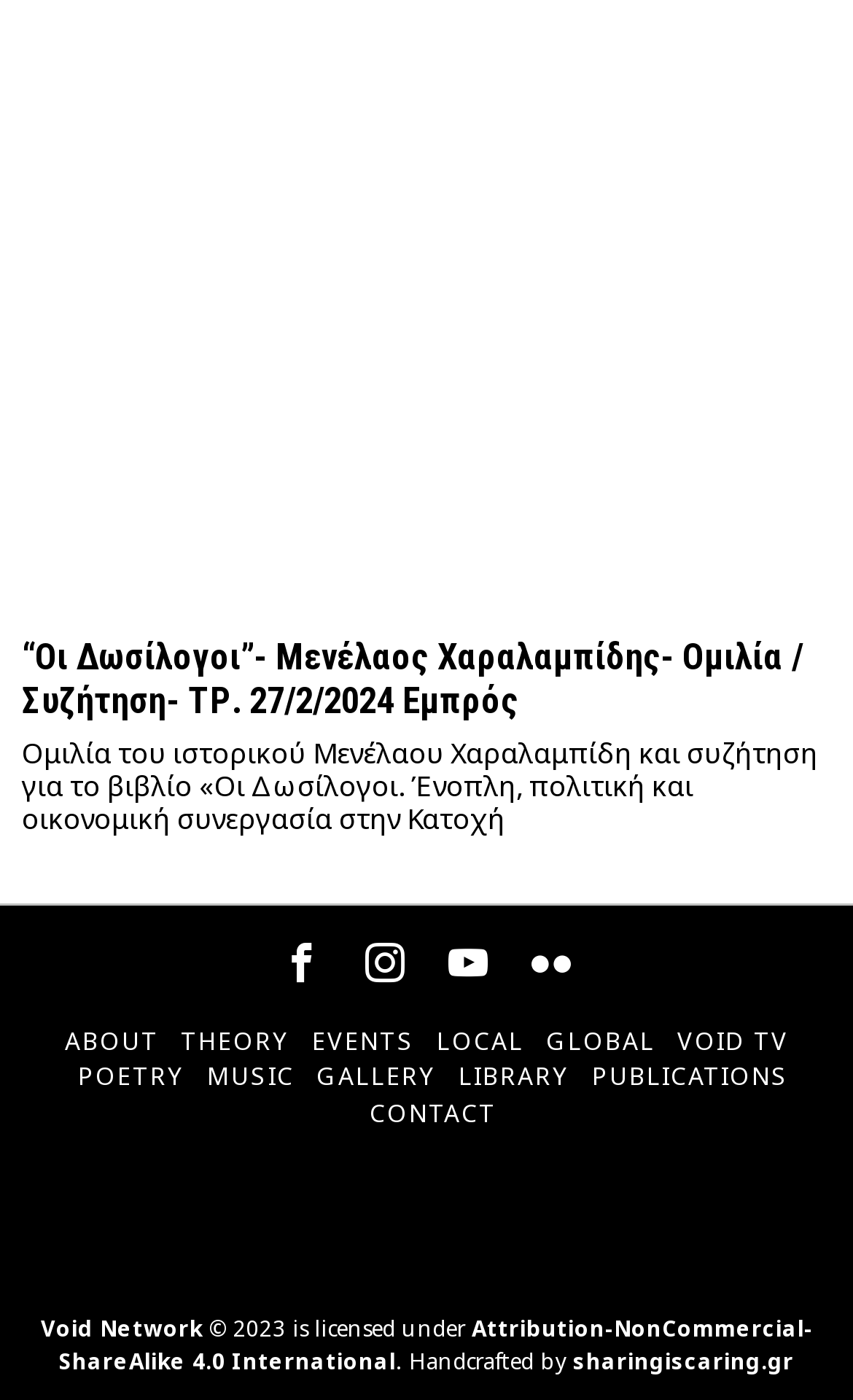Please determine the bounding box coordinates of the element to click on in order to accomplish the following task: "Visit the ABOUT page". Ensure the coordinates are four float numbers ranging from 0 to 1, i.e., [left, top, right, bottom].

[0.076, 0.731, 0.186, 0.757]